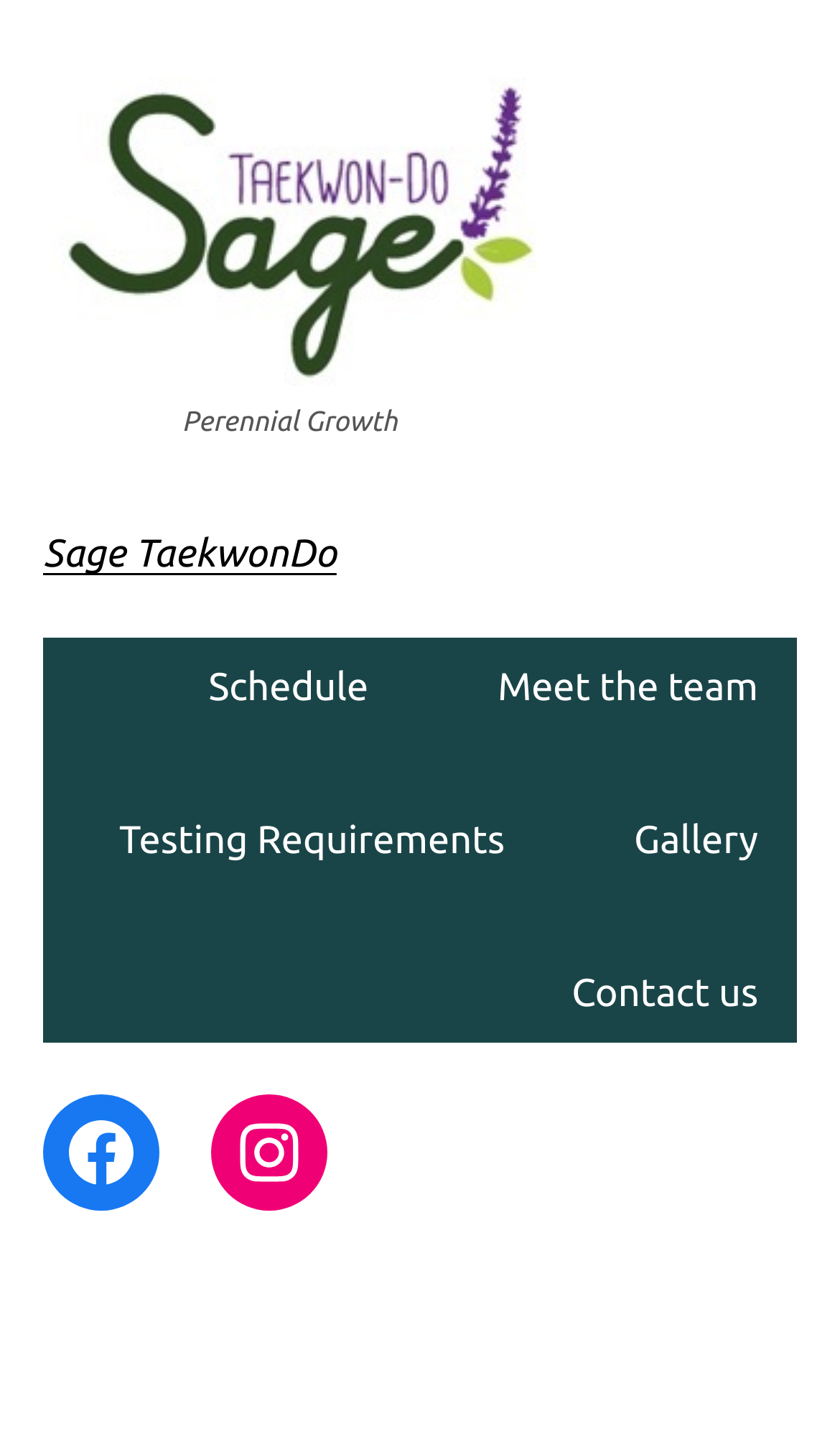Please predict the bounding box coordinates of the element's region where a click is necessary to complete the following instruction: "Become a school member". The coordinates should be represented by four float numbers between 0 and 1, i.e., [left, top, right, bottom].

None